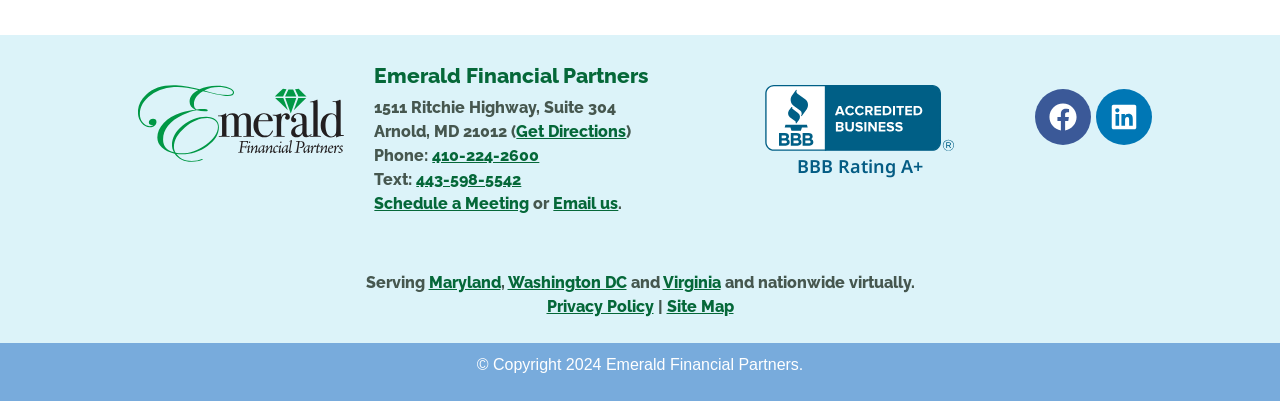Provide the bounding box for the UI element matching this description: "Washington DC".

[0.396, 0.68, 0.489, 0.727]